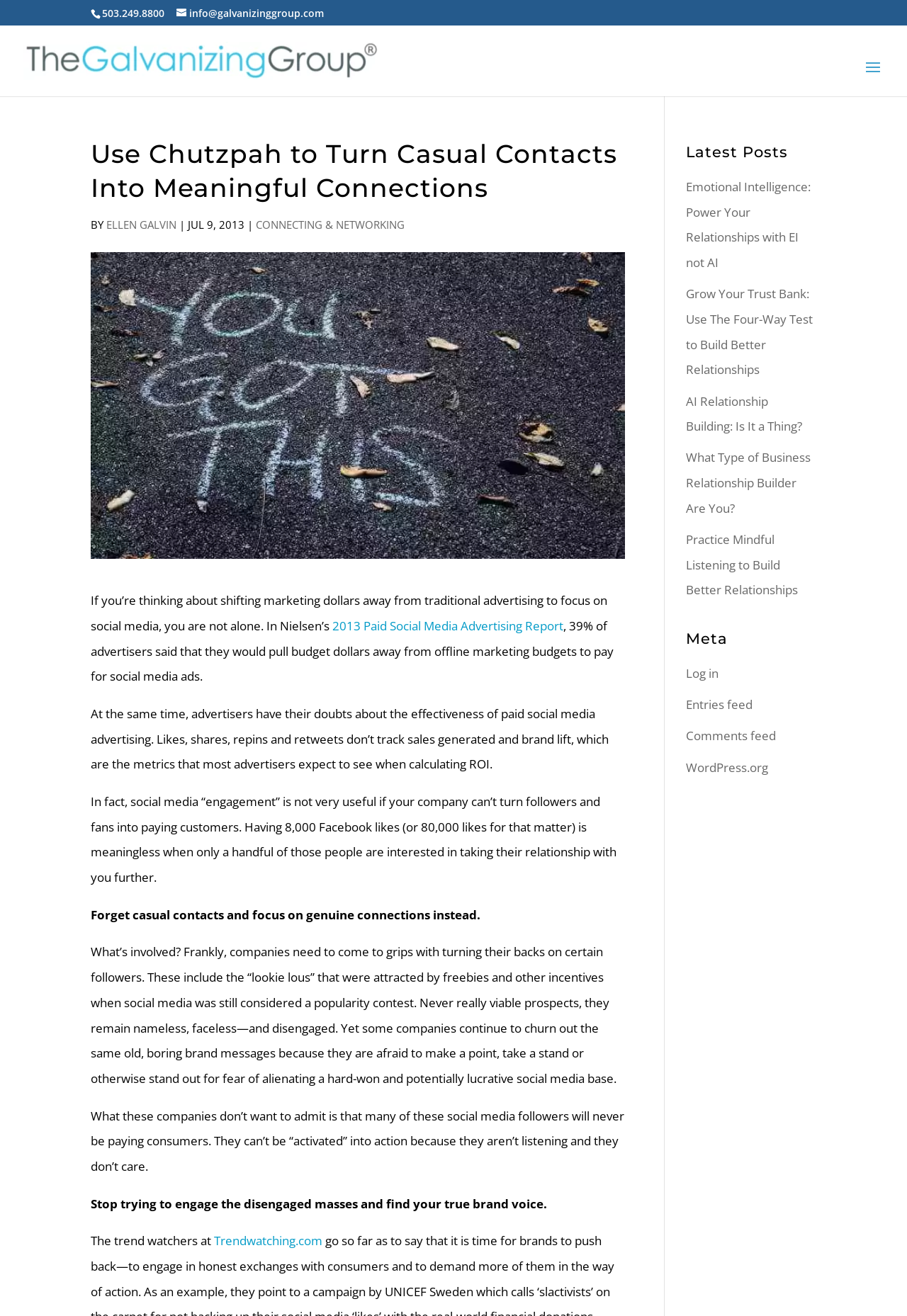Could you highlight the region that needs to be clicked to execute the instruction: "Check the latest posts"?

[0.756, 0.104, 0.9, 0.132]